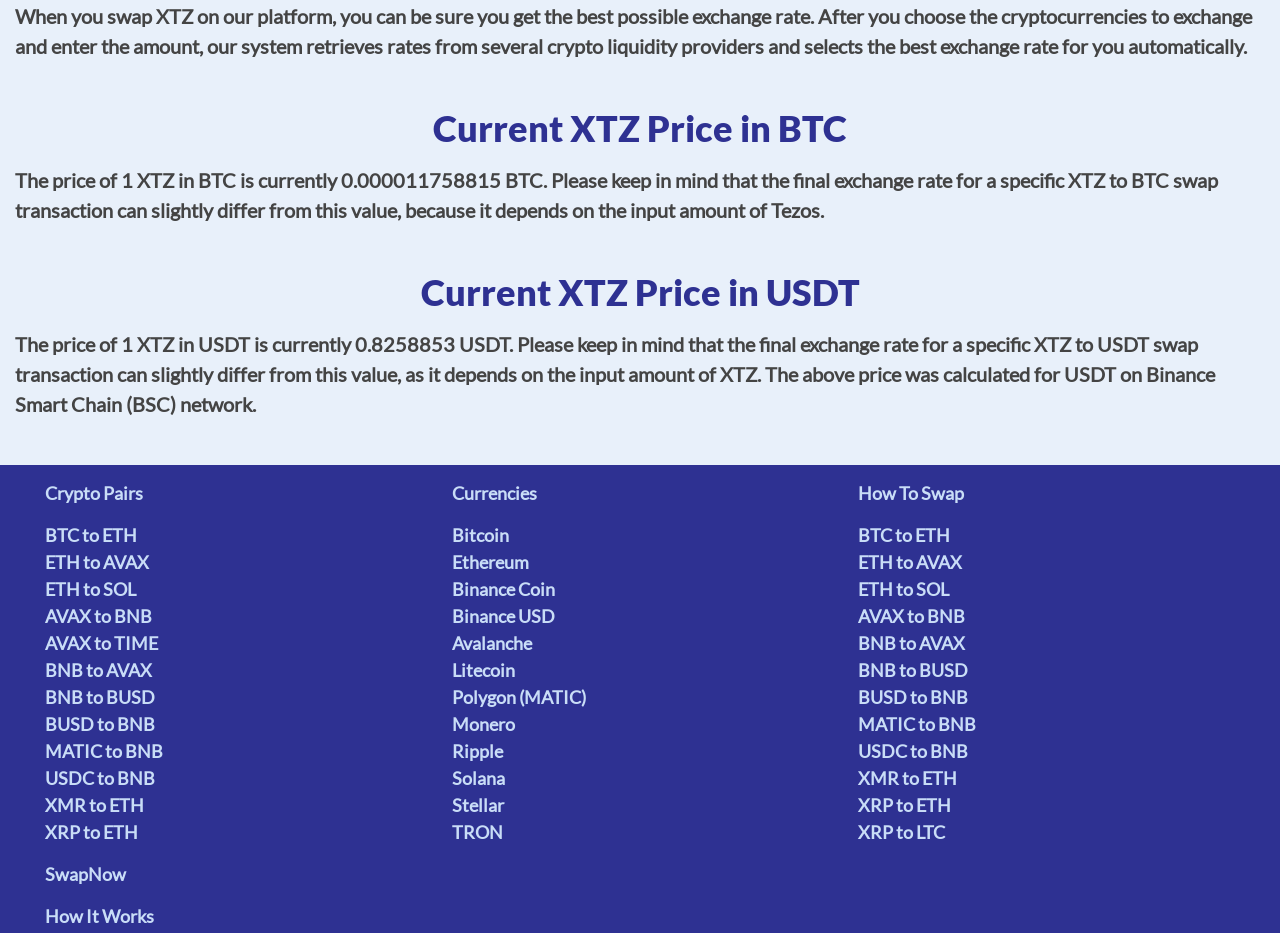What is the current price of 1 XTZ in BTC?
Kindly offer a detailed explanation using the data available in the image.

The answer can be found in the StaticText element with the description 'The price of 1 XTZ in BTC is currently 0.000011758815 BTC. Please keep in mind that the final exchange rate for a specific XTZ to BTC swap transaction can slightly differ from this value, because it depends on the input amount of Tezos.'